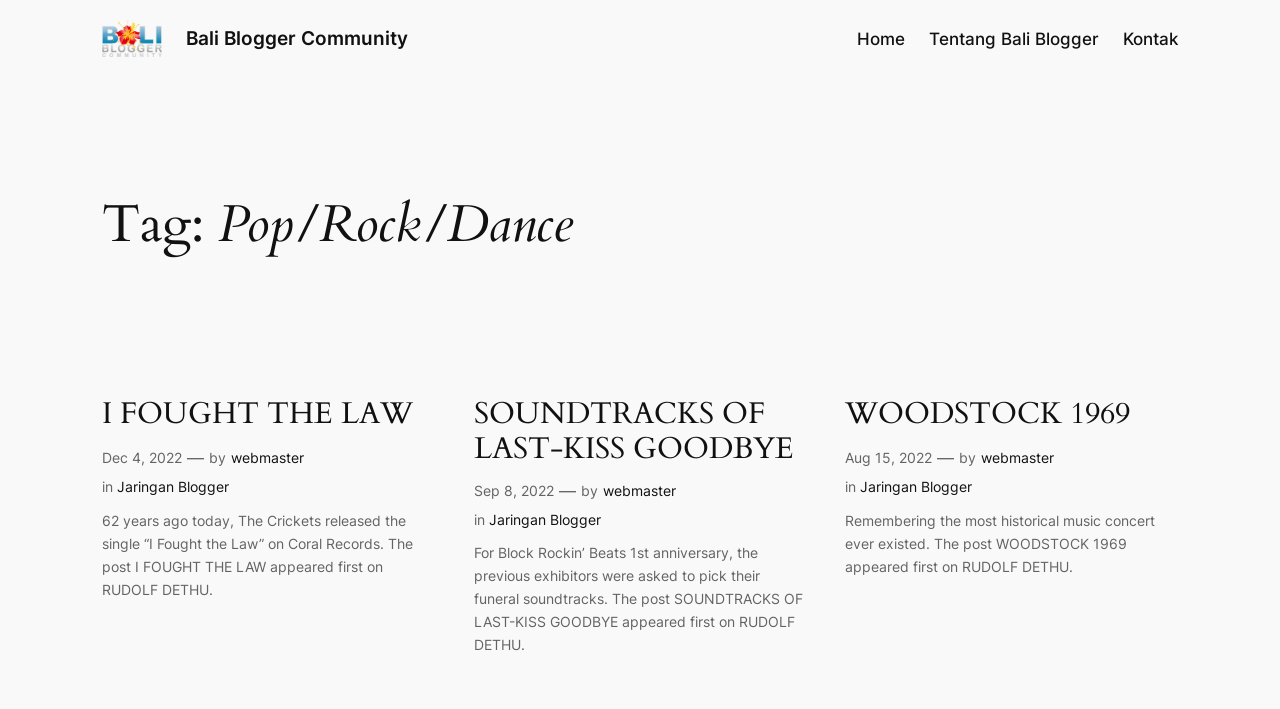Locate the bounding box coordinates of the element's region that should be clicked to carry out the following instruction: "Read the post 'I FOUGHT THE LAW'". The coordinates need to be four float numbers between 0 and 1, i.e., [left, top, right, bottom].

[0.08, 0.56, 0.323, 0.614]